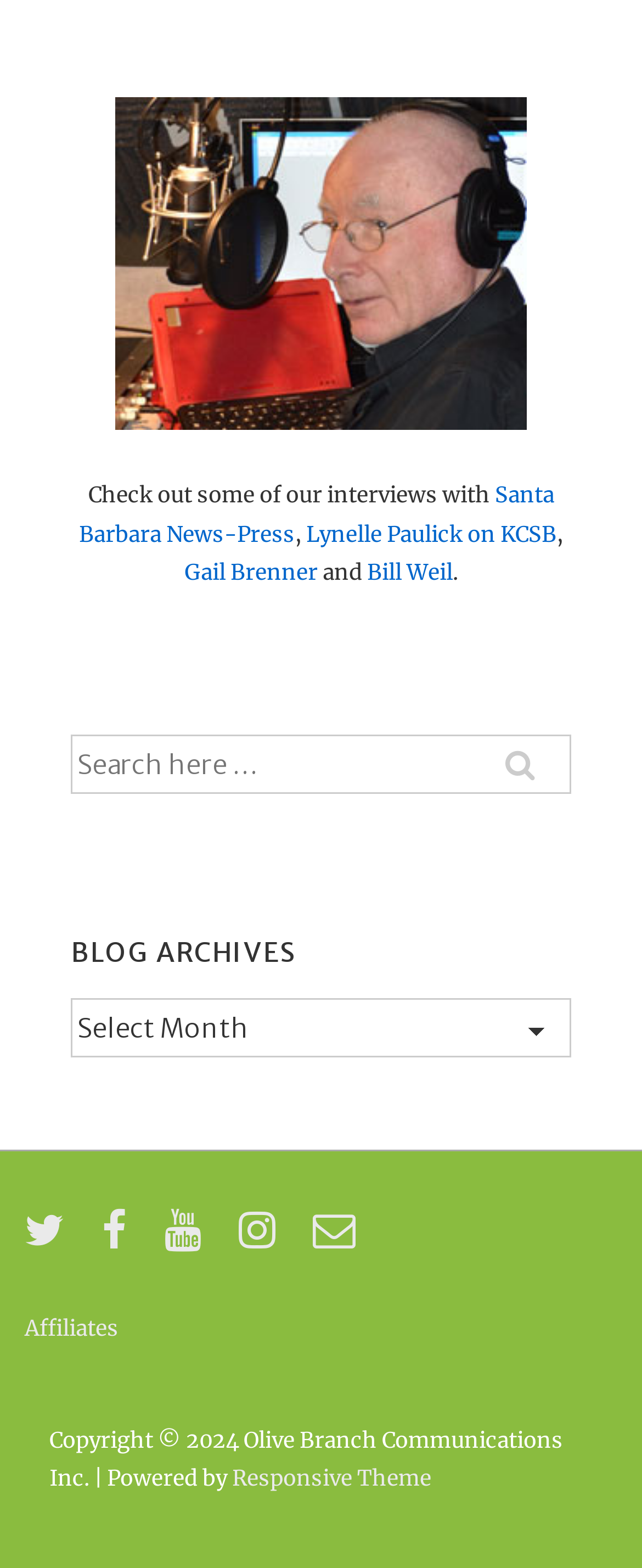How many social media links are there?
Please use the image to provide a one-word or short phrase answer.

5